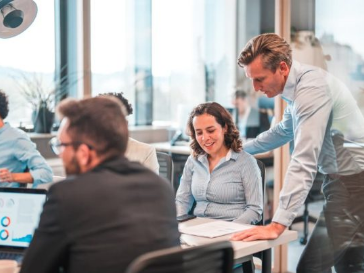Respond to the question with just a single word or phrase: 
What type of atmosphere is created by the large windows?

open and inviting